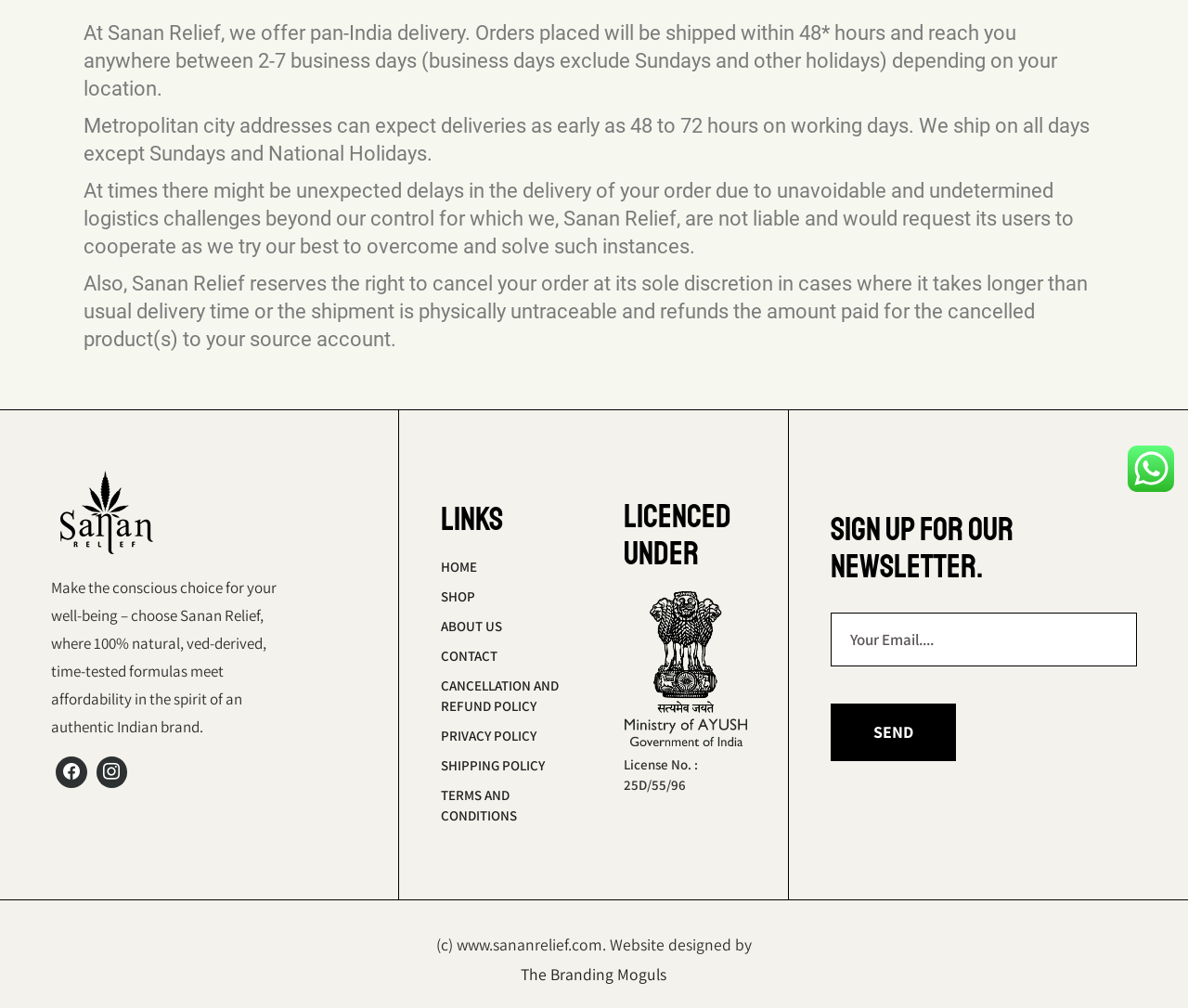Provide the bounding box coordinates for the specified HTML element described in this description: "name="your-email" placeholder="Your Email...."". The coordinates should be four float numbers ranging from 0 to 1, in the format [left, top, right, bottom].

[0.699, 0.608, 0.957, 0.661]